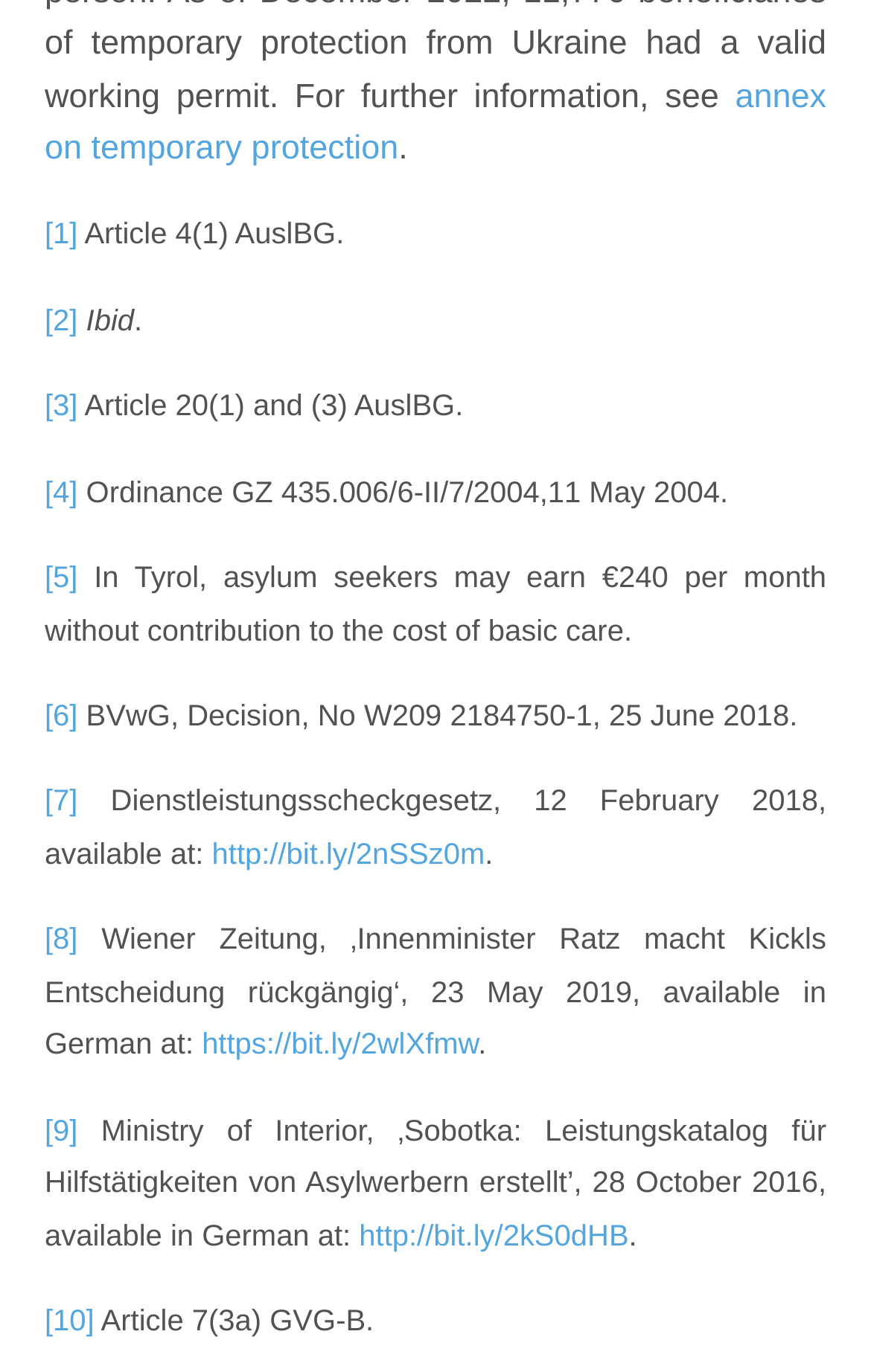Please provide a one-word or short phrase answer to the question:
How many StaticText elements are on this webpage?

10